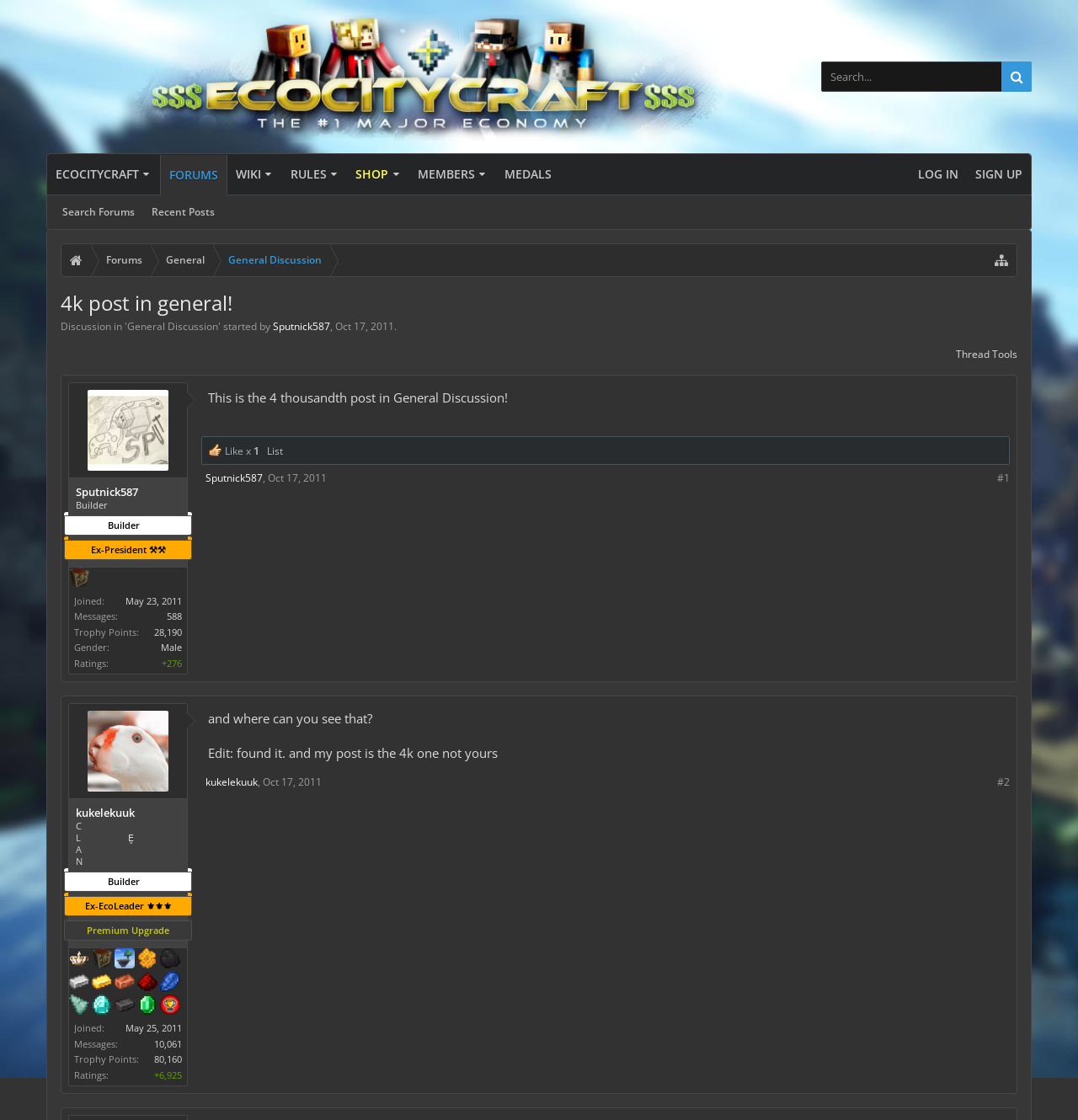Please determine the bounding box coordinates of the element's region to click in order to carry out the following instruction: "View the Privacy Policy". The coordinates should be four float numbers between 0 and 1, i.e., [left, top, right, bottom].

None